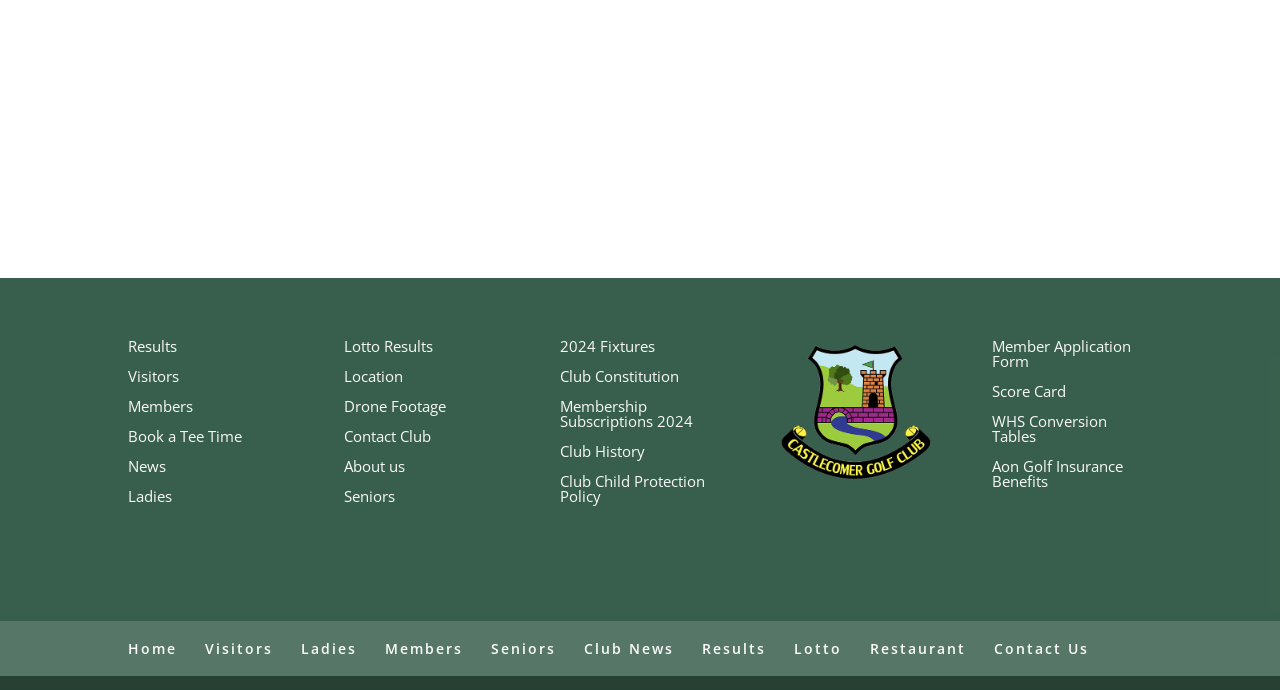What is the purpose of the 'Book a Tee Time' link?
Examine the image closely and answer the question with as much detail as possible.

The 'Book a Tee Time' link is likely used to reserve a time slot for playing golf at the club, allowing users to plan and schedule their golf games in advance.